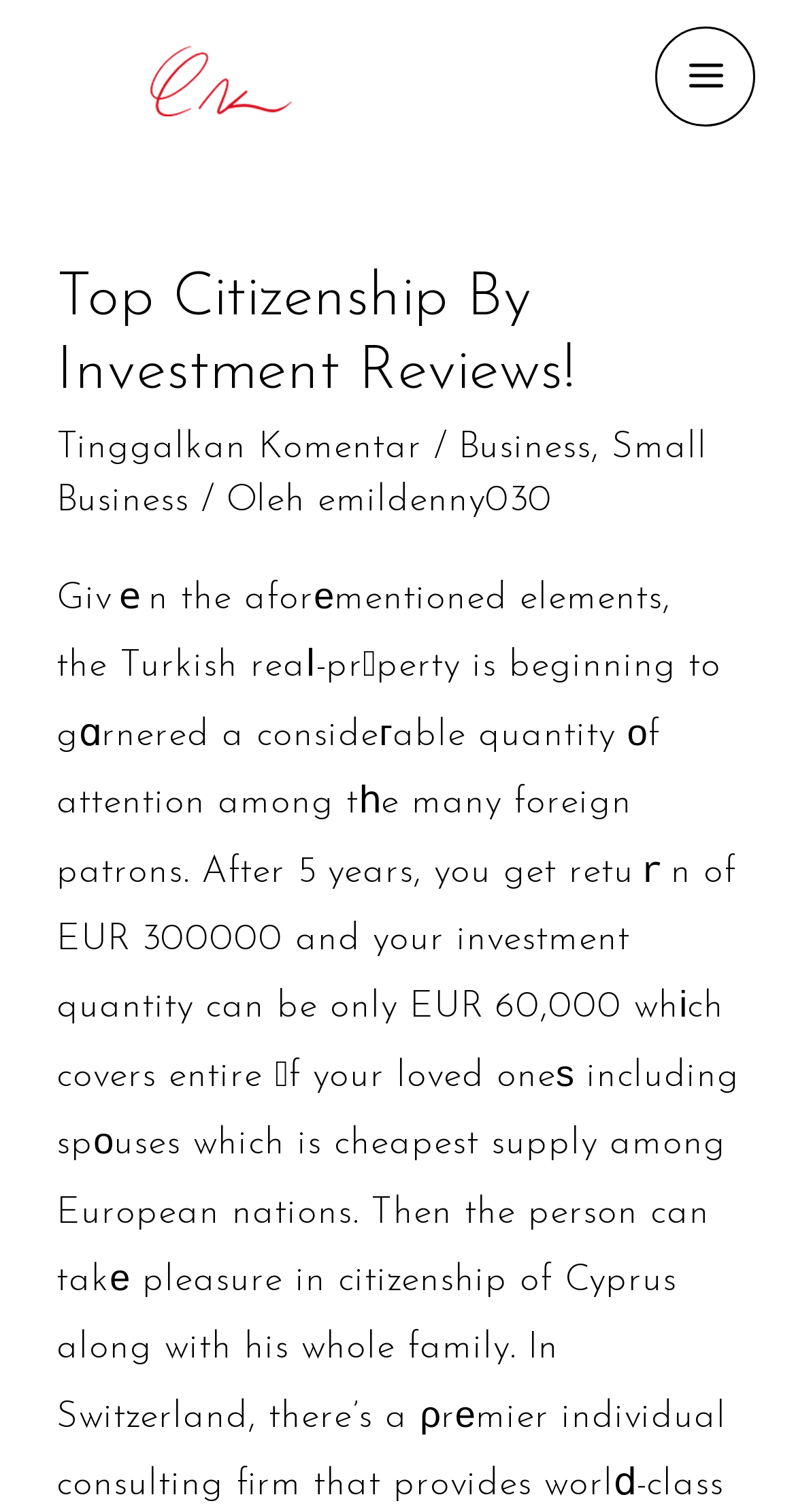Respond to the following question using a concise word or phrase: 
How many links are in the main header?

4